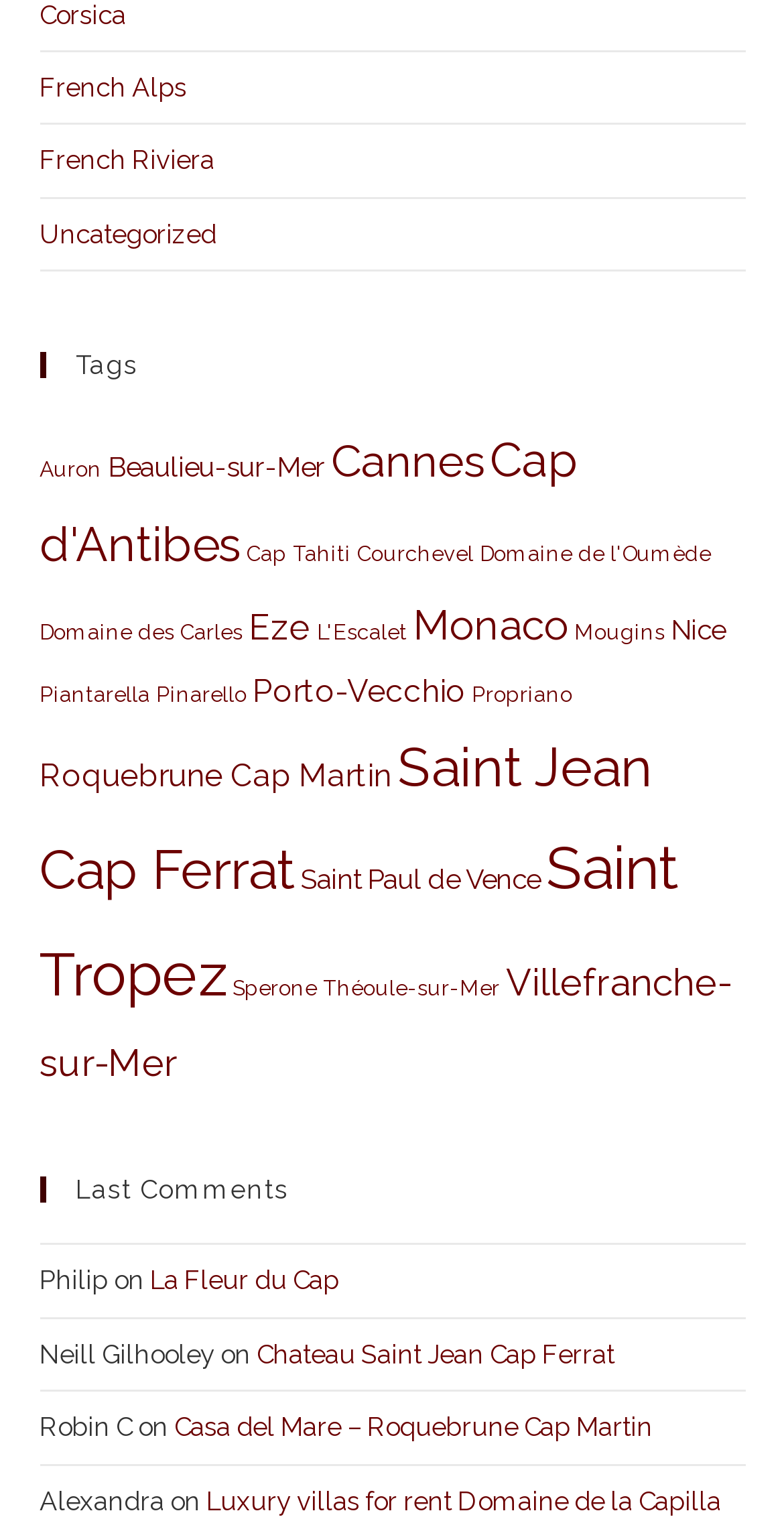Please analyze the image and provide a thorough answer to the question:
What is the location of 'Casa del Mare'?

The link element 'Casa del Mare – Roquebrune Cap Martin' contains the location 'Roquebrune Cap Martin', indicating that it is the location of Casa del Mare.